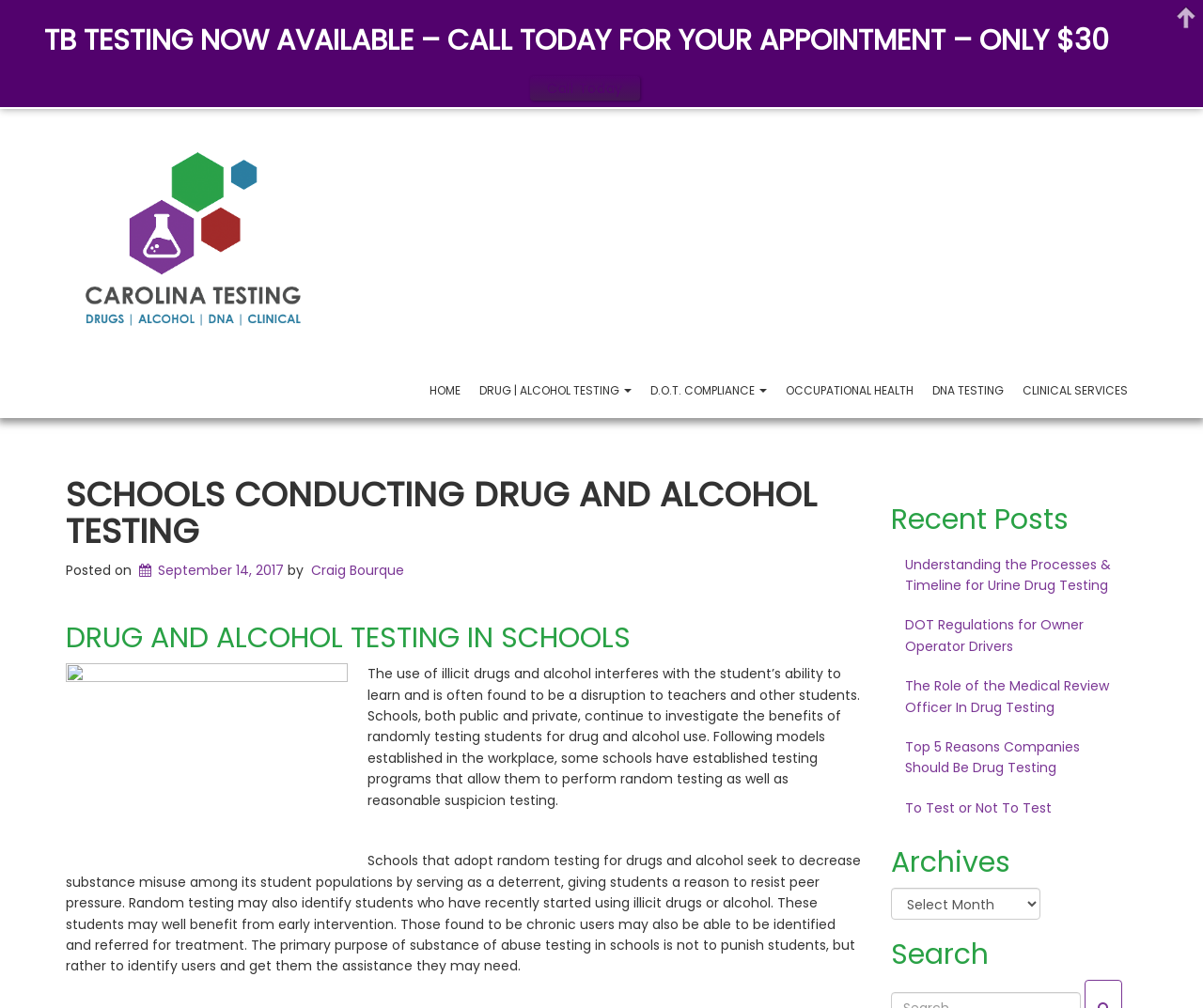Locate the bounding box coordinates of the region to be clicked to comply with the following instruction: "Click on the 'Understanding the Processes & Timeline for Urine Drug Testing' link". The coordinates must be four float numbers between 0 and 1, in the form [left, top, right, bottom].

[0.74, 0.54, 0.945, 0.601]